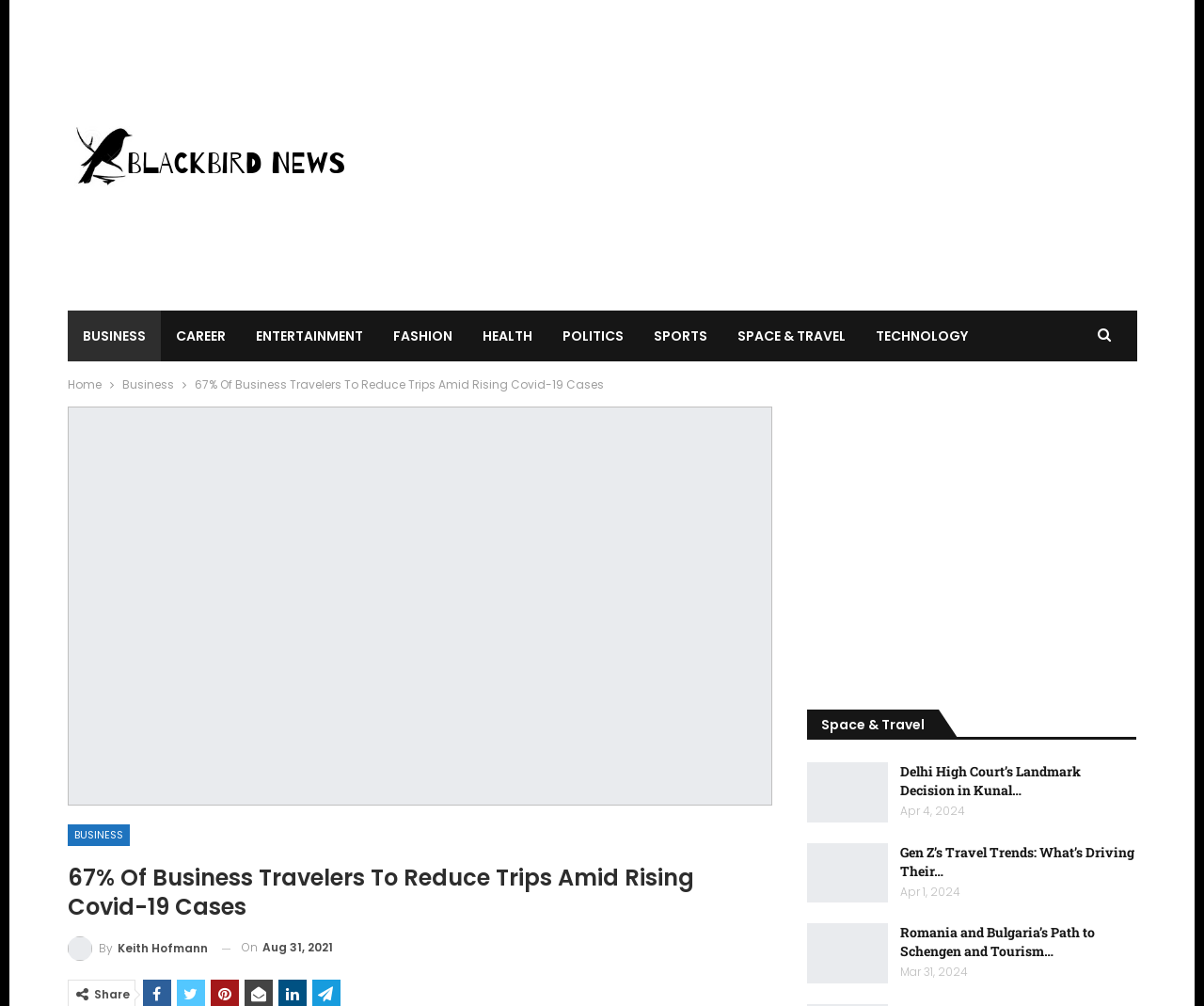How many related articles are shown on the webpage?
Refer to the image and provide a detailed answer to the question.

I counted the number of related article links shown on the webpage, which are 'Delhi High Court’s Landmark Decision in Kunal…', 'Gen Z’s Travel Trends: What’s Driving Their…', and 'Romania and Bulgaria’s Path to Schengen and Tourism…'.